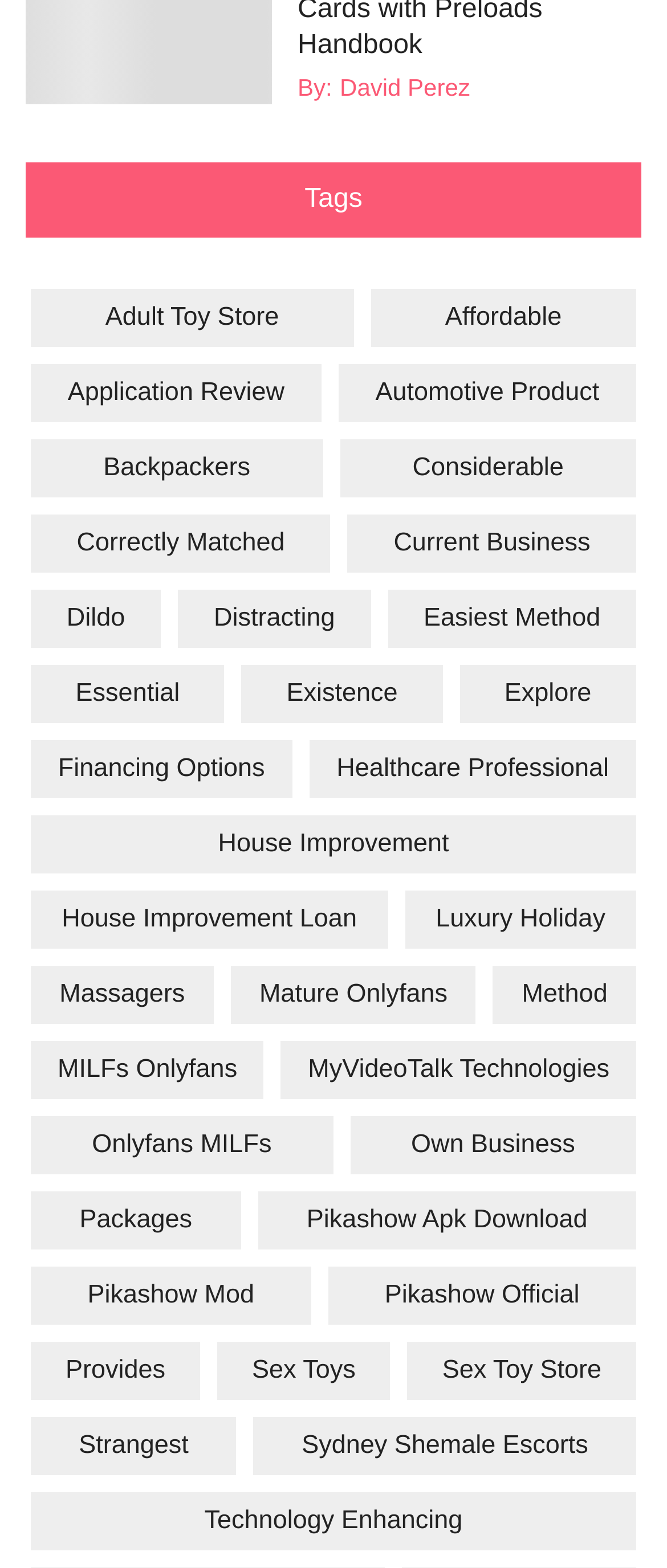Please specify the bounding box coordinates of the clickable region necessary for completing the following instruction: "Click on the 'David Perez' link". The coordinates must consist of four float numbers between 0 and 1, i.e., [left, top, right, bottom].

[0.509, 0.044, 0.705, 0.068]